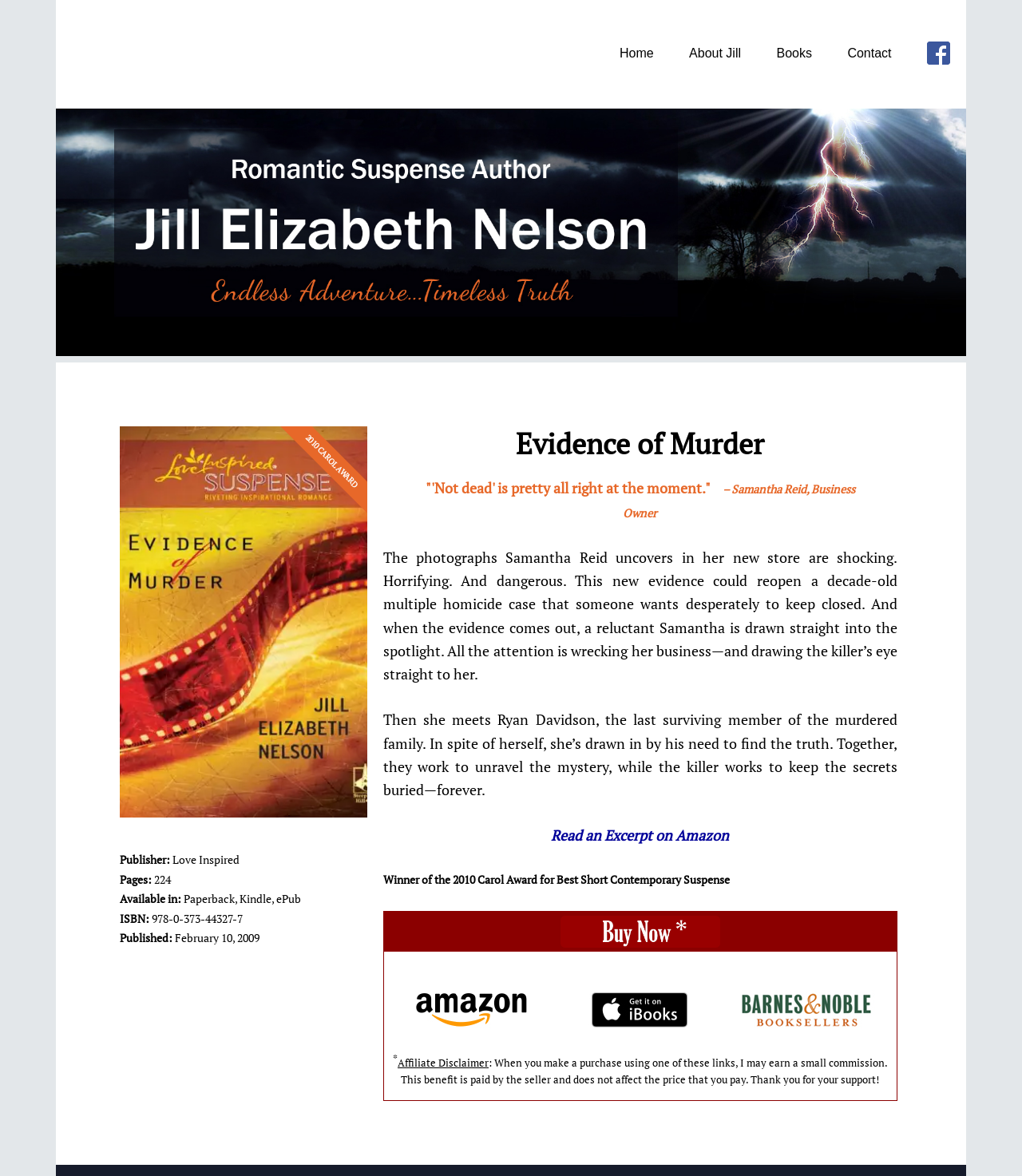Respond to the following query with just one word or a short phrase: 
What is the title of the book?

Evidence of Murder